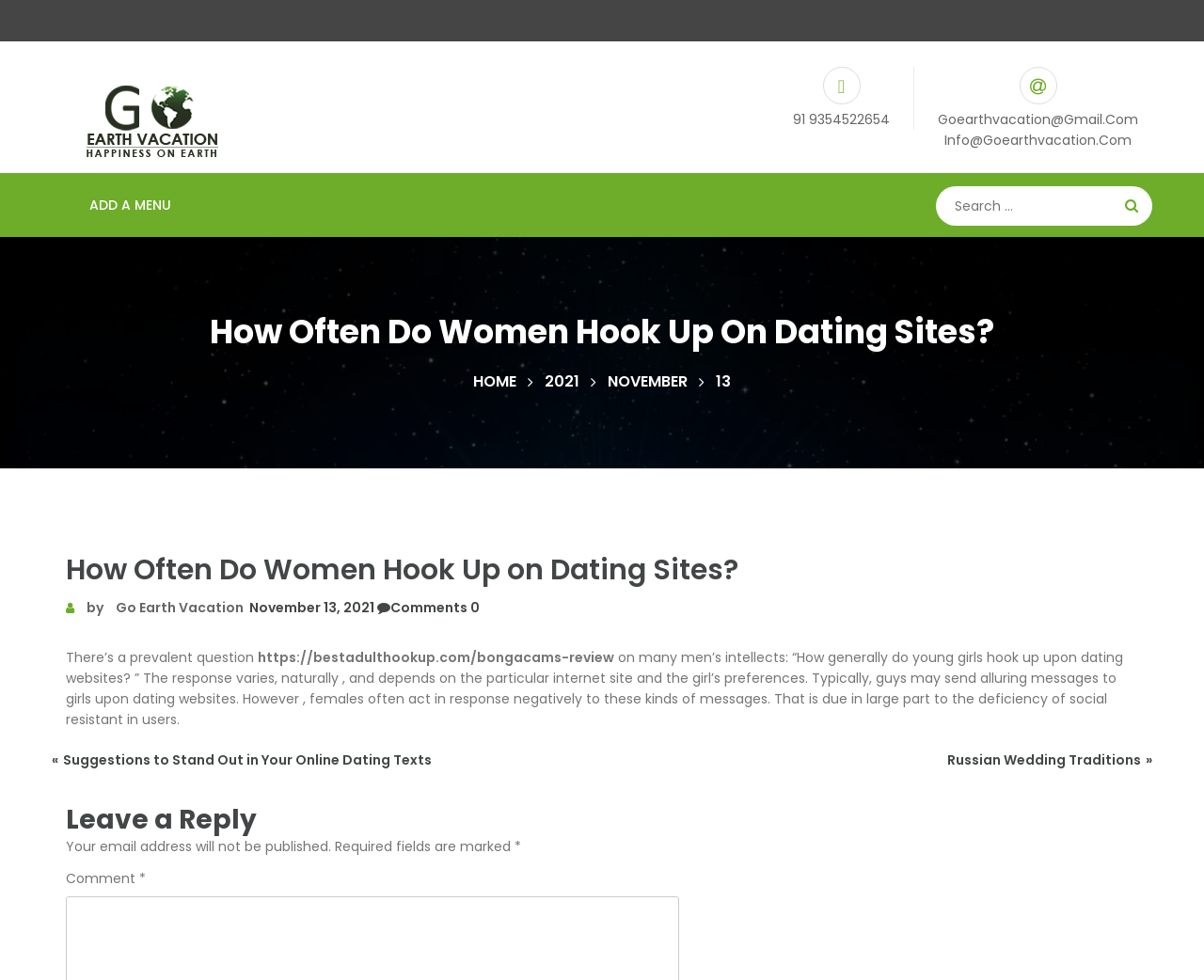Determine the bounding box coordinates of the section to be clicked to follow the instruction: "Go to the 'HOME' page". The coordinates should be given as four float numbers between 0 and 1, formatted as [left, top, right, bottom].

[0.393, 0.378, 0.429, 0.4]